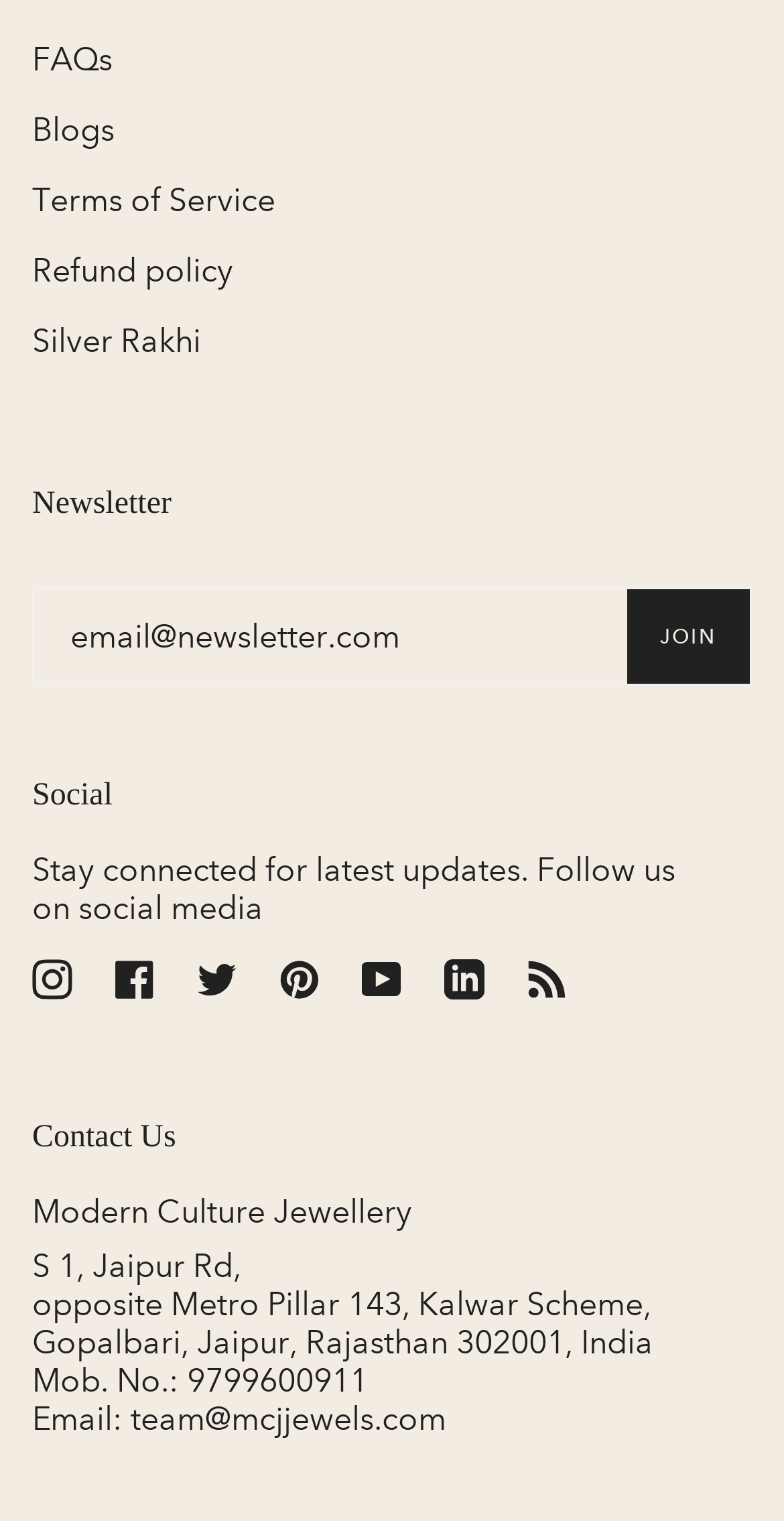Give a one-word or one-phrase response to the question:
What is the contact phone number of Modern Culture Jewellery?

9799600911